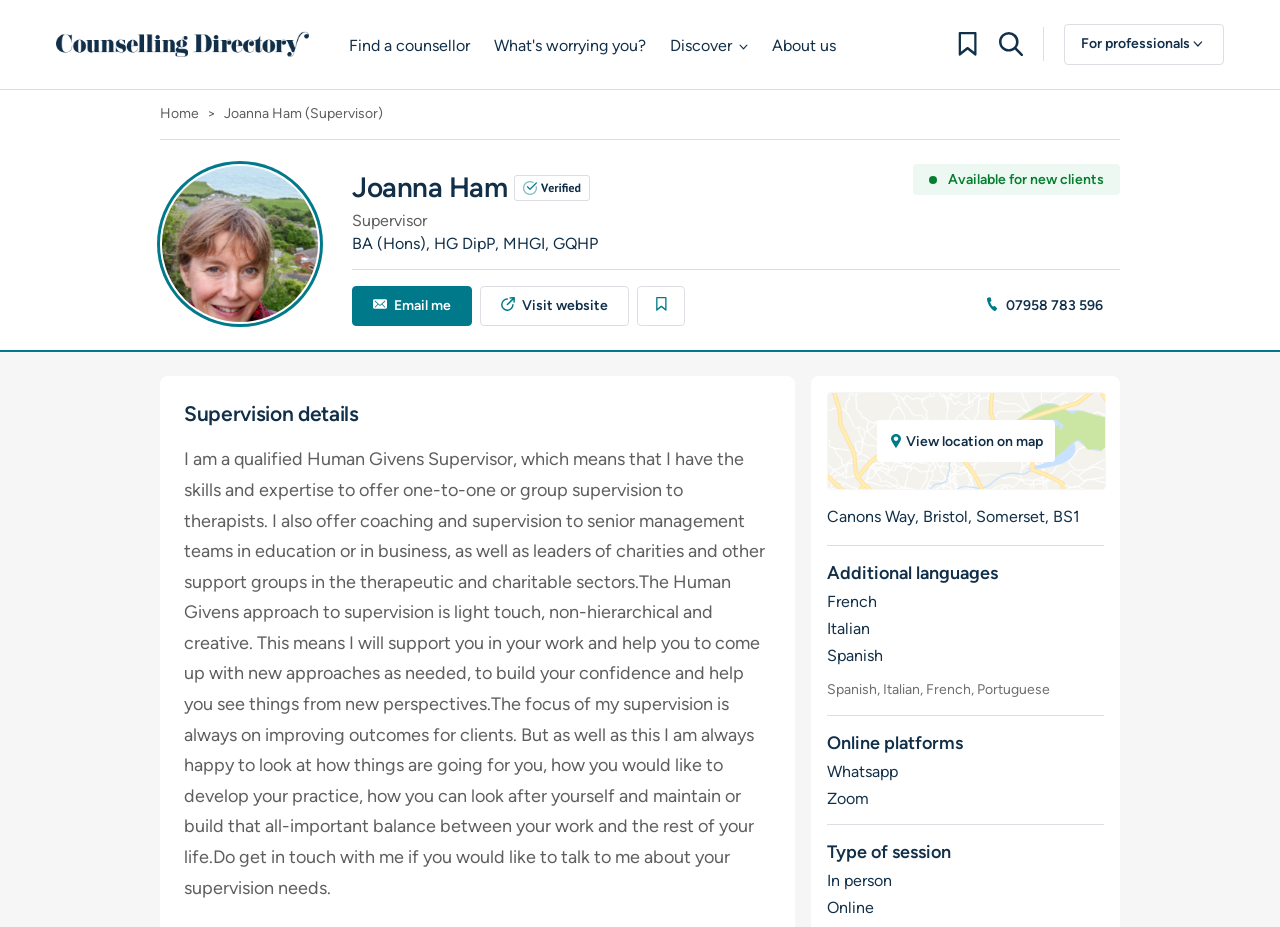What is the profession of Joanna Ham?
Refer to the image and provide a one-word or short phrase answer.

Supervisor